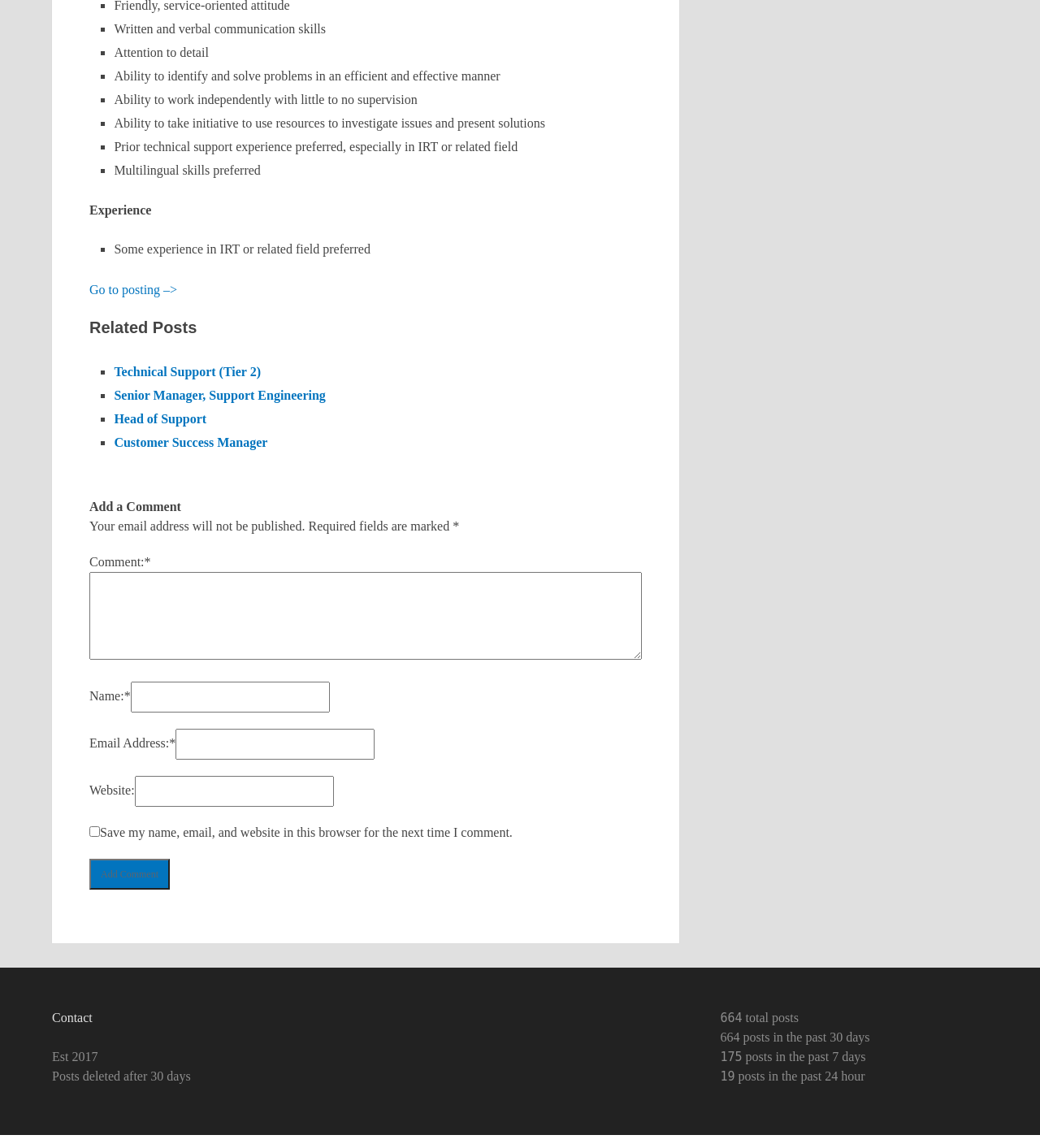Identify the bounding box coordinates for the element you need to click to achieve the following task: "Click on 'Add Comment'". The coordinates must be four float values ranging from 0 to 1, formatted as [left, top, right, bottom].

[0.086, 0.748, 0.163, 0.775]